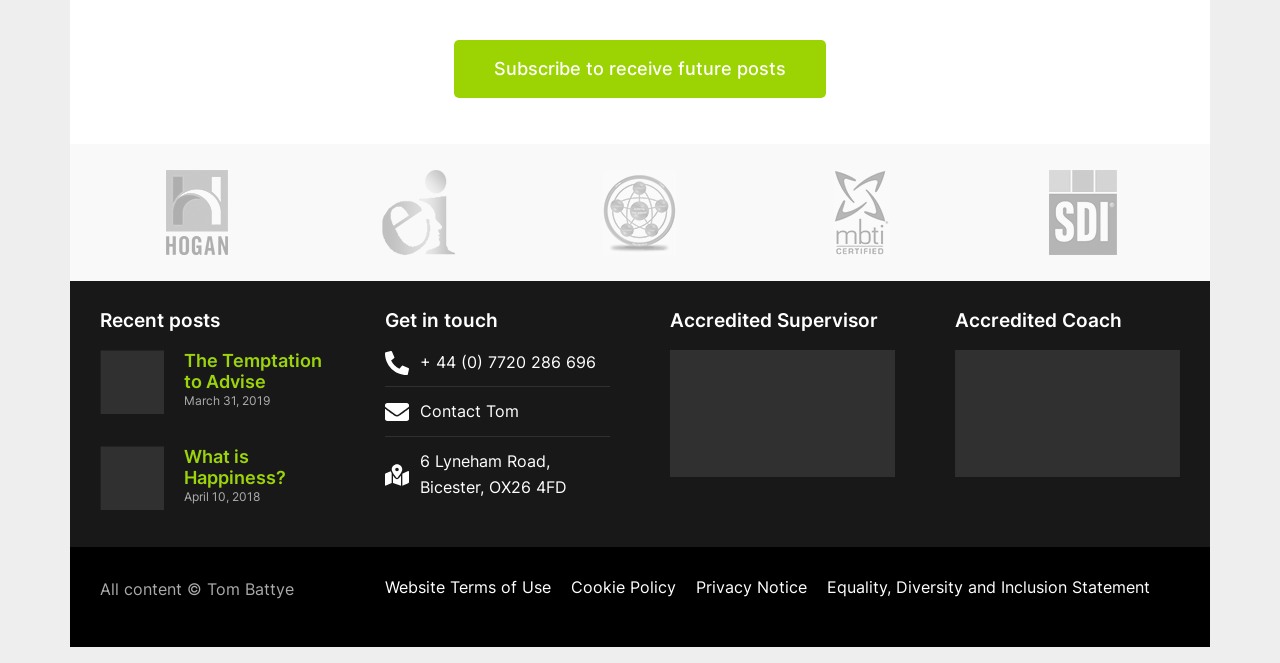Please mark the bounding box coordinates of the area that should be clicked to carry out the instruction: "Learn more about EMCC Global Supervision Accreditation".

[0.523, 0.528, 0.699, 0.719]